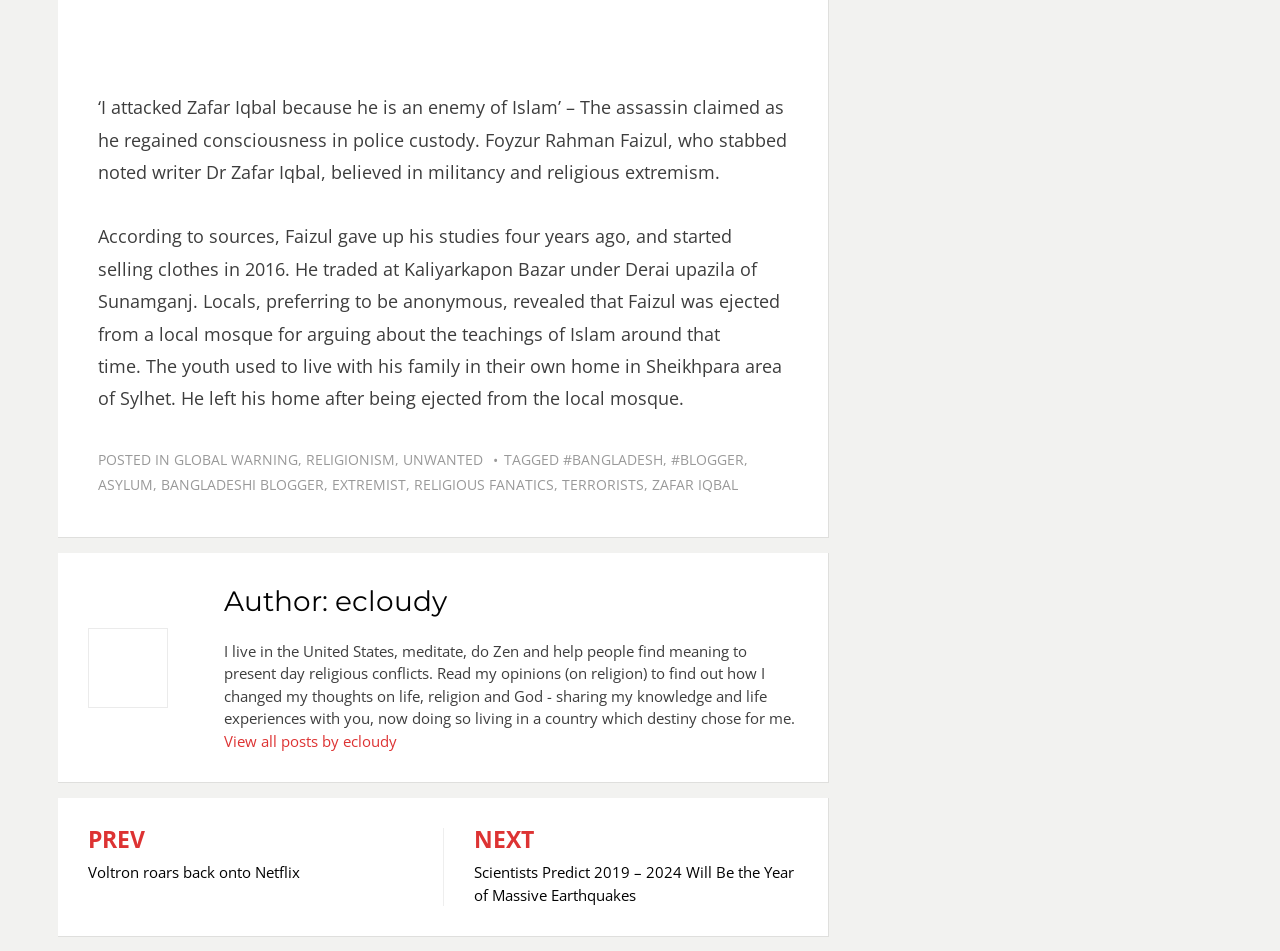Select the bounding box coordinates of the element I need to click to carry out the following instruction: "Go to GLOBAL WARNING".

[0.136, 0.473, 0.232, 0.493]